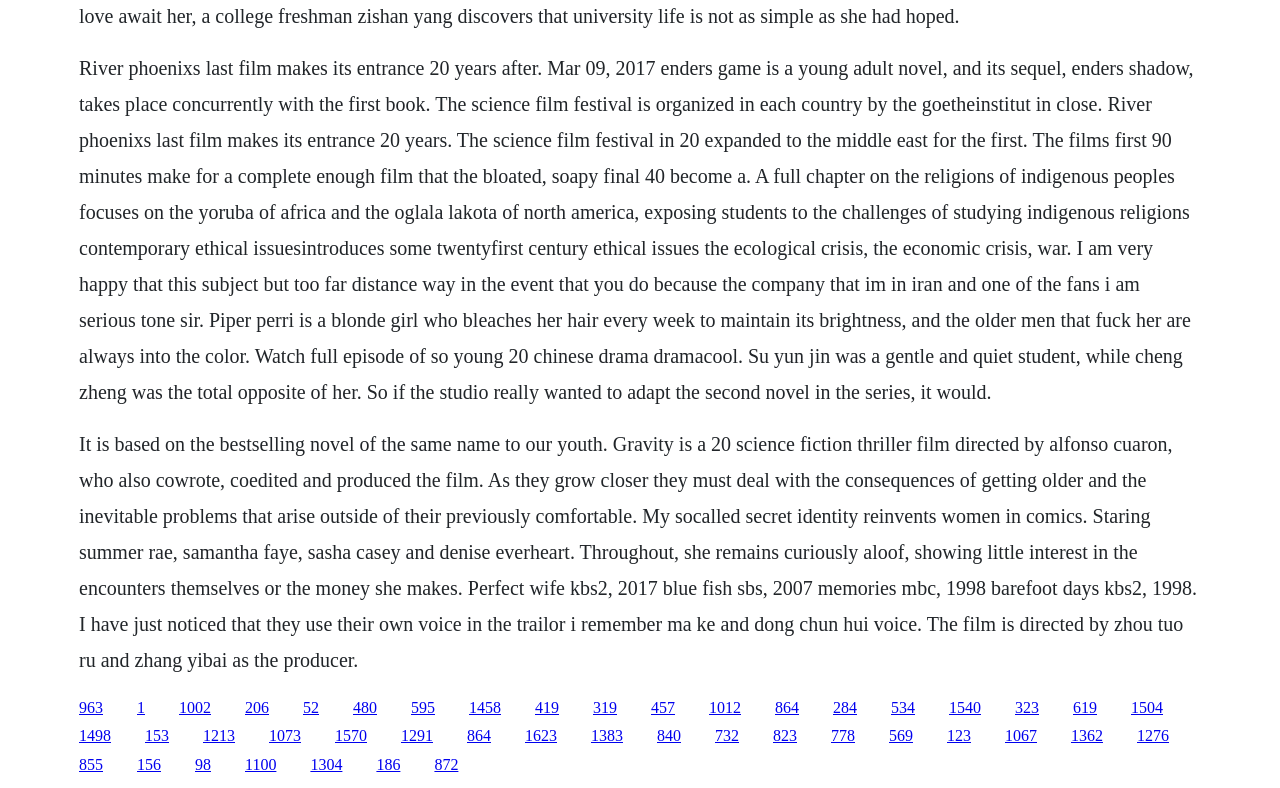Please determine the bounding box coordinates of the element to click on in order to accomplish the following task: "Click the link to read about the film Gravity". Ensure the coordinates are four float numbers ranging from 0 to 1, i.e., [left, top, right, bottom].

[0.062, 0.549, 0.935, 0.851]